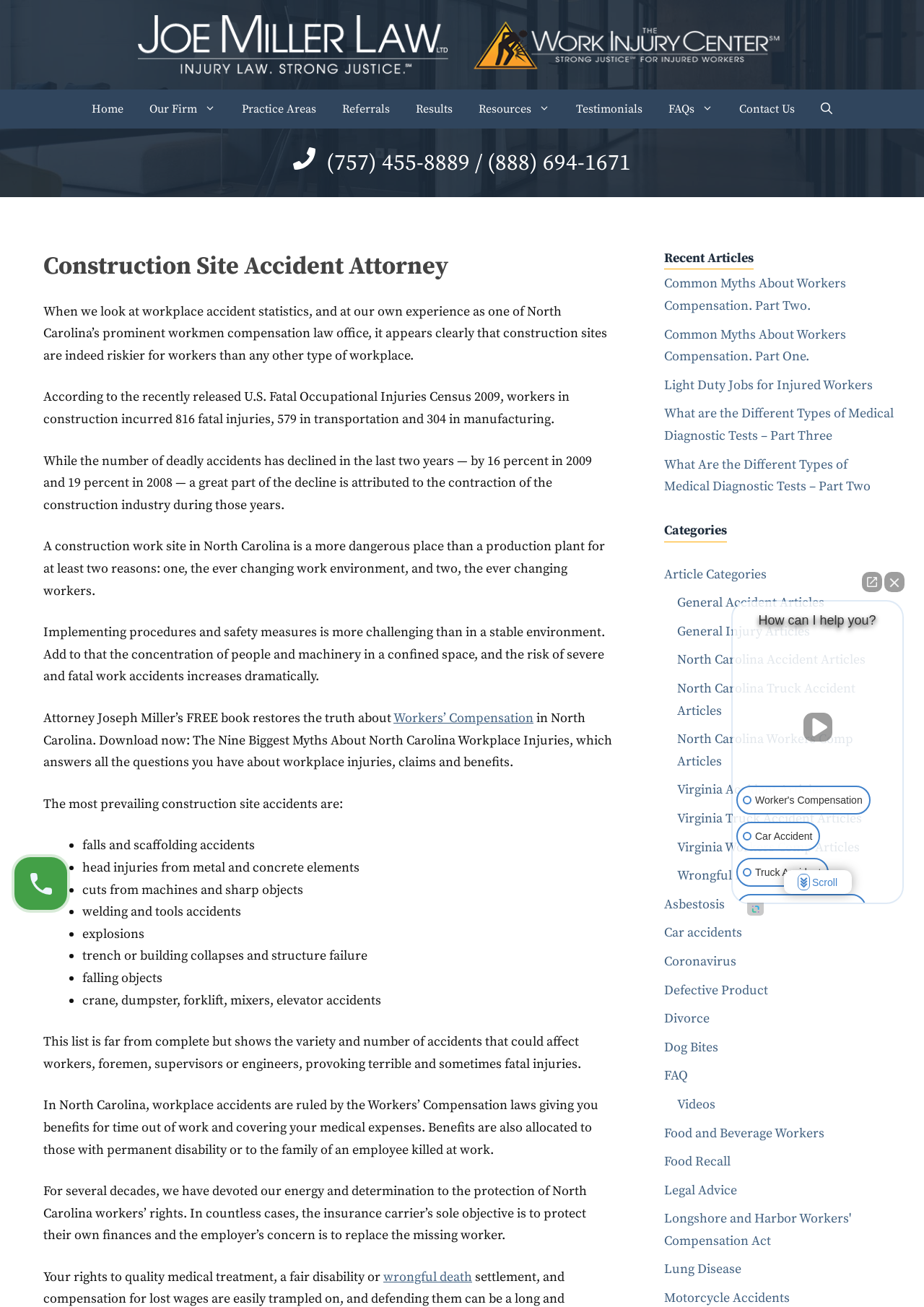What is the phone number on the webpage?
Give a comprehensive and detailed explanation for the question.

I found the phone number by looking at the link element with the text '(757) 455-8889 / (888) 694-1671' which is located at the top of the webpage.